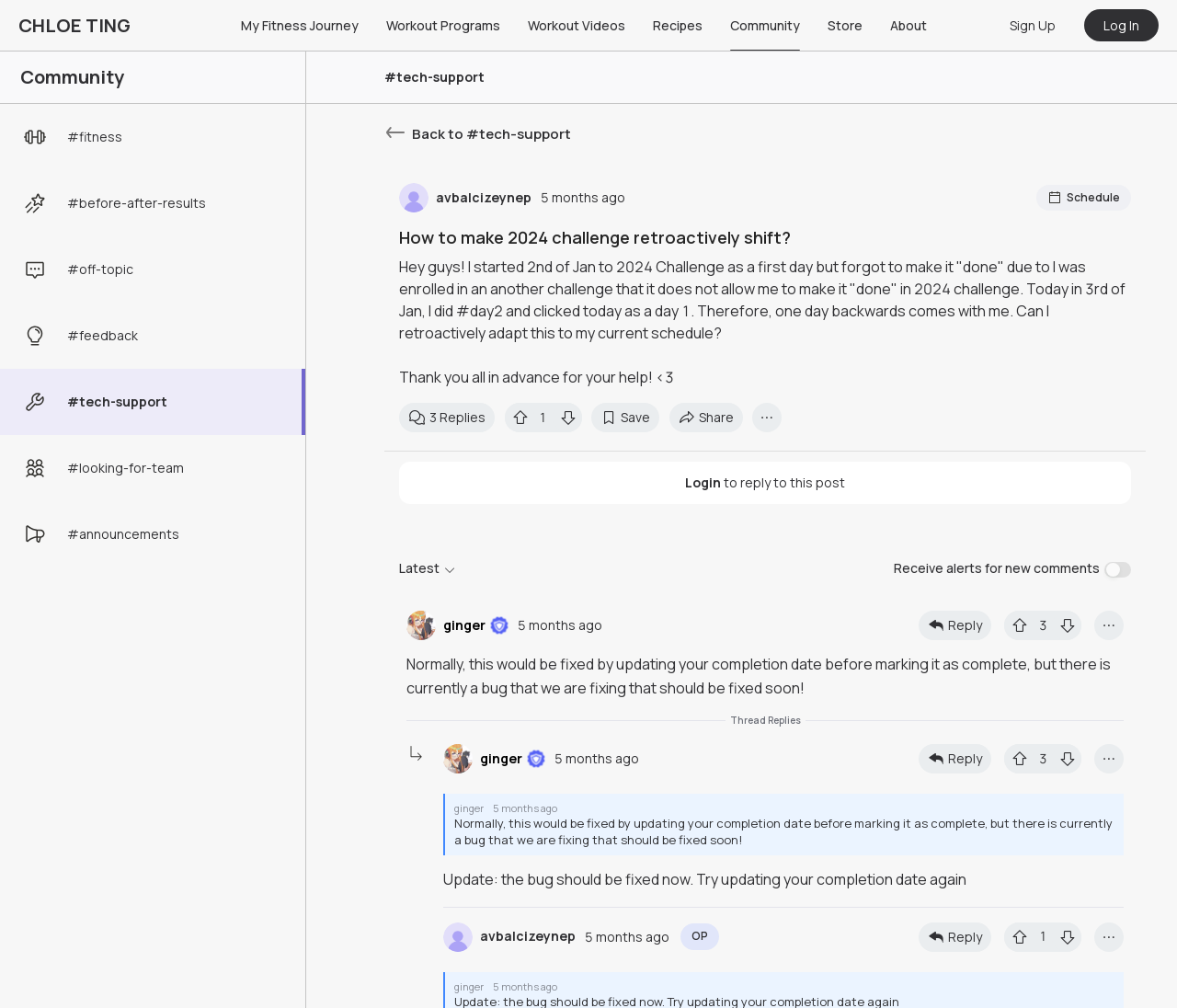Locate the bounding box coordinates of the clickable area to execute the instruction: "Click on the 'Log In' link". Provide the coordinates as four float numbers between 0 and 1, represented as [left, top, right, bottom].

[0.921, 0.009, 0.984, 0.041]